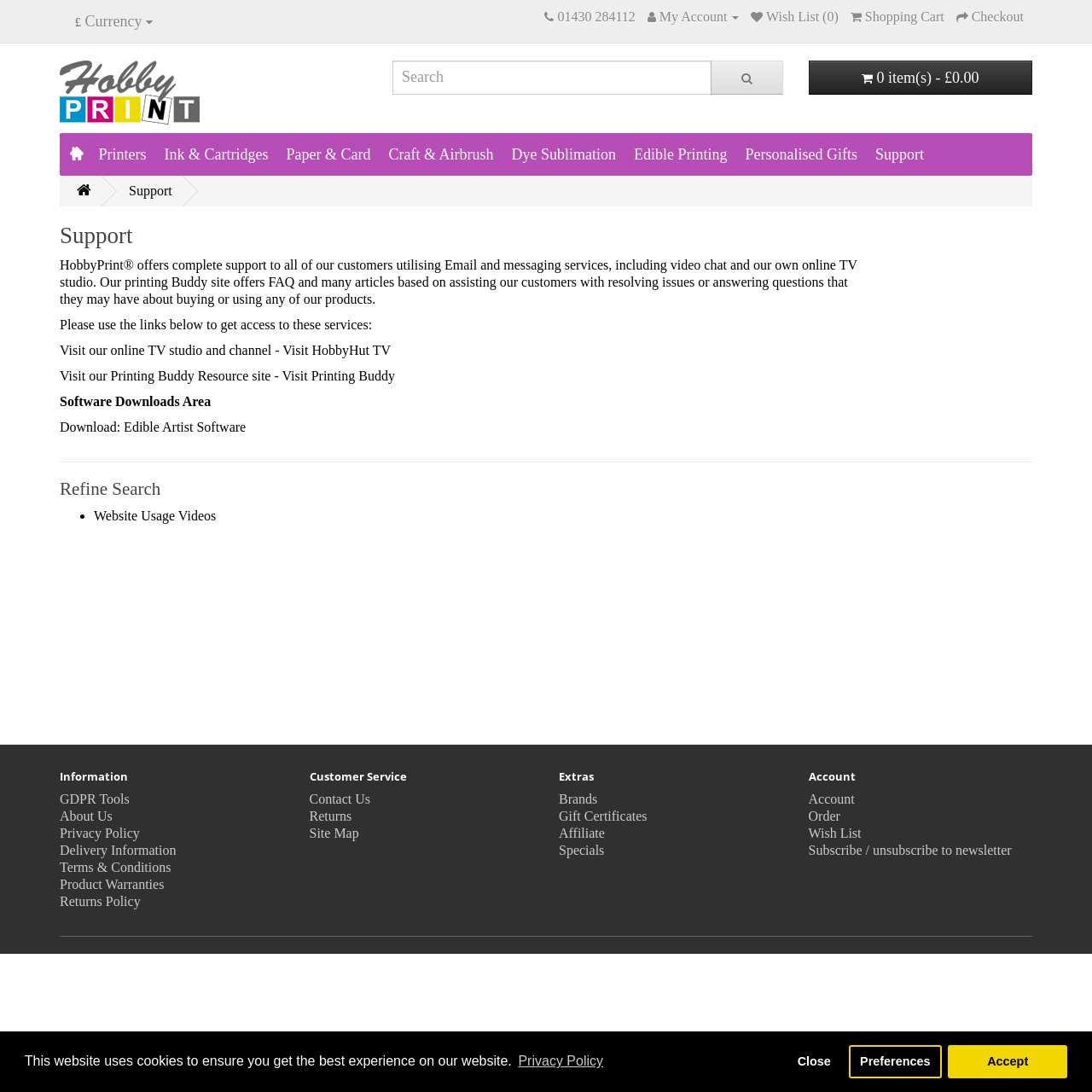Identify the bounding box coordinates of the element to click to follow this instruction: 'View Shopping Cart'. Ensure the coordinates are four float values between 0 and 1, provided as [left, top, right, bottom].

[0.779, 0.009, 0.865, 0.022]